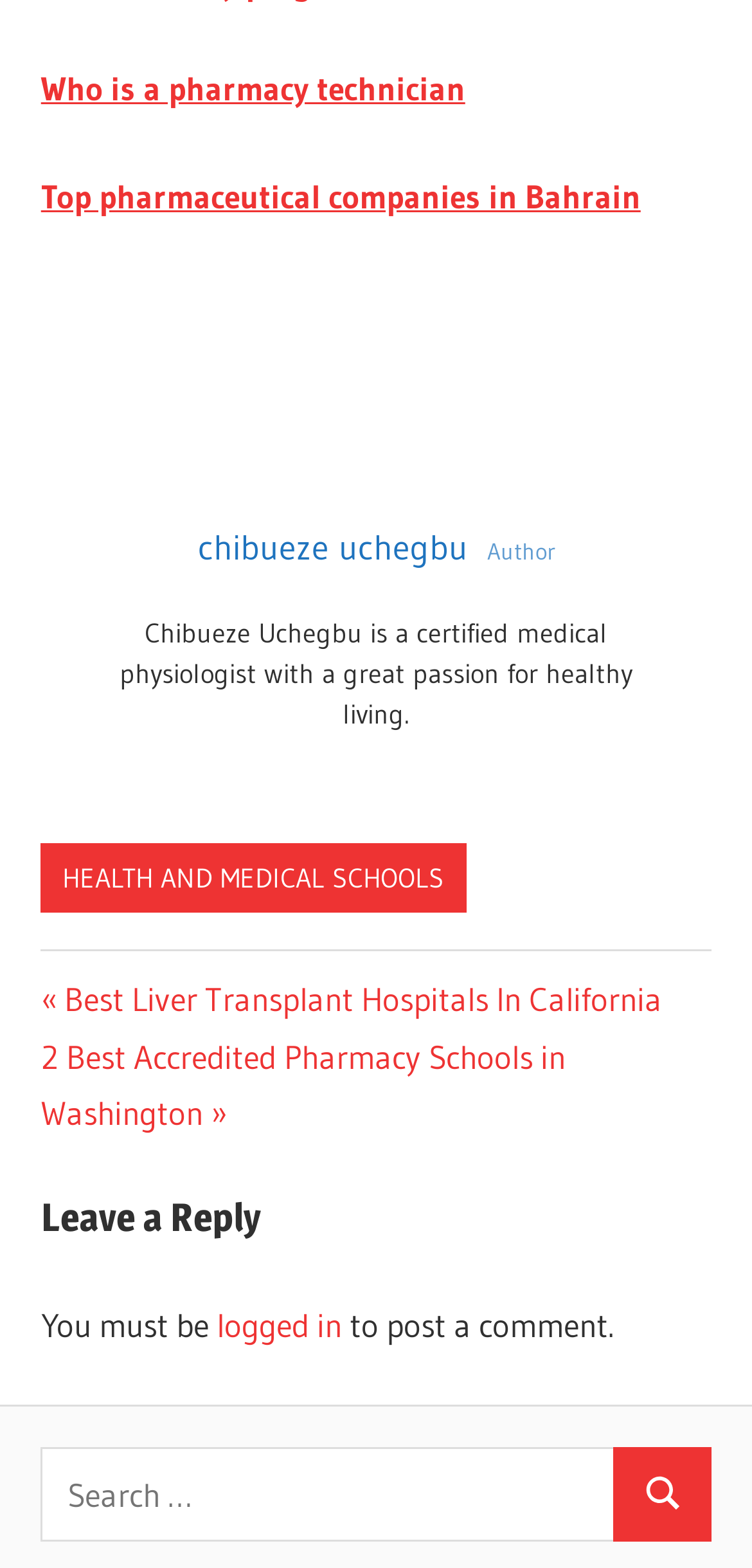Locate the bounding box coordinates of the area where you should click to accomplish the instruction: "Search for a topic".

[0.054, 0.923, 0.819, 0.983]